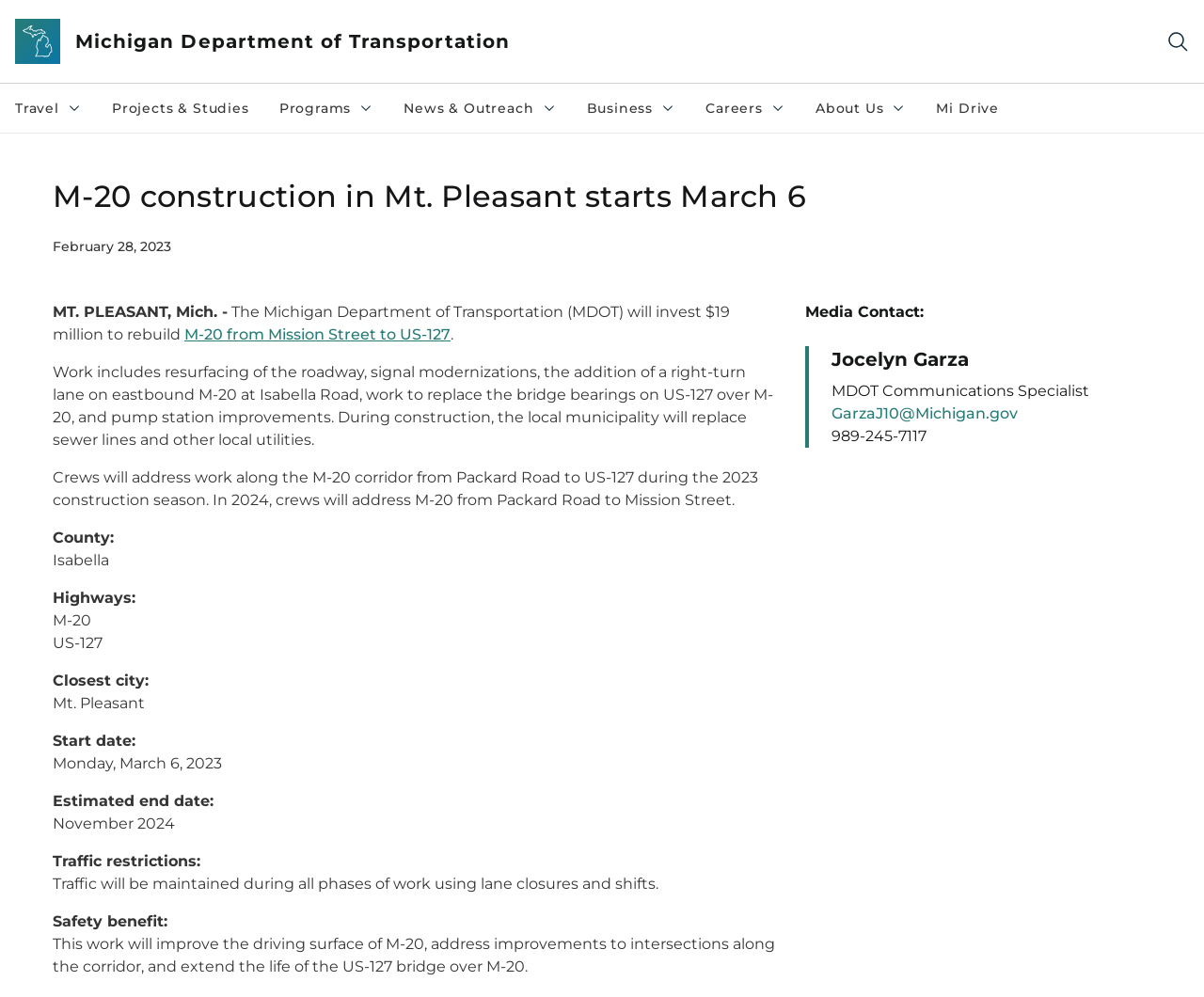Answer the question in one word or a short phrase:
Who is the media contact for this project?

Jocelyn Garza